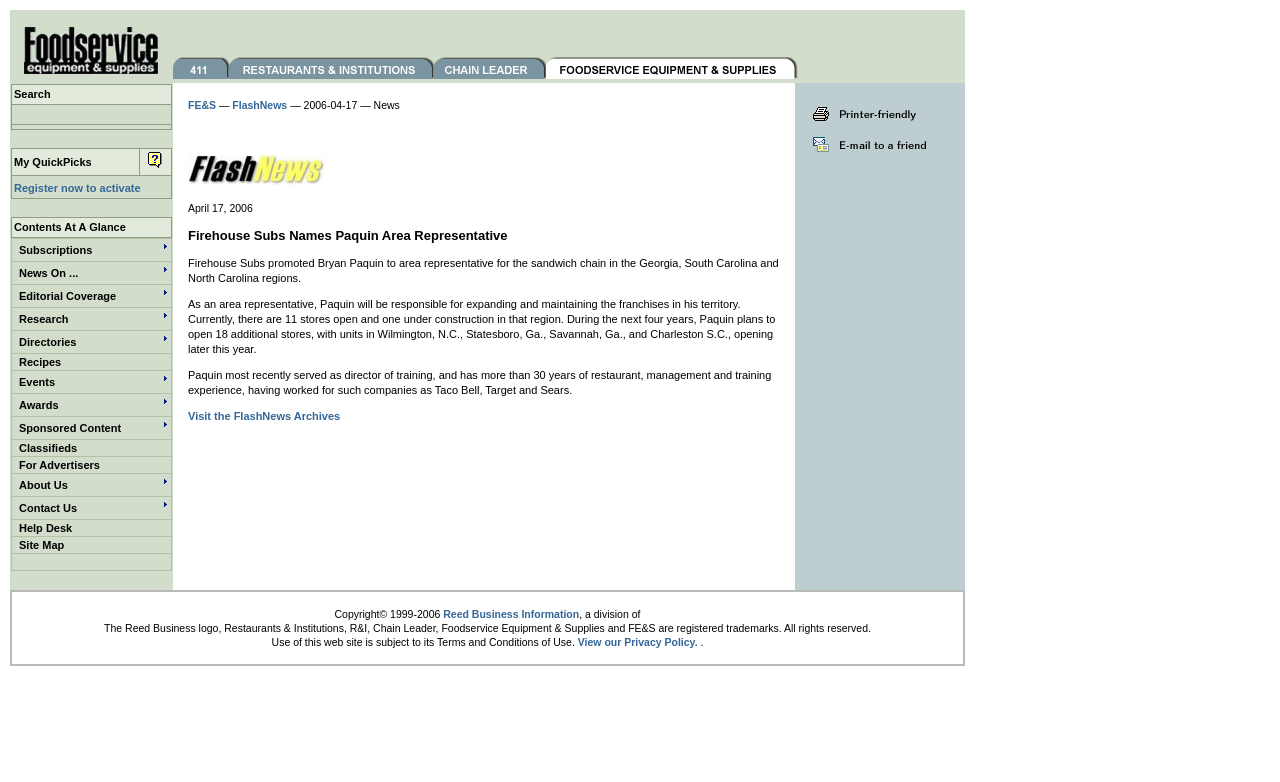Given the element description: "Directories", predict the bounding box coordinates of the UI element it refers to, using four float numbers between 0 and 1, i.e., [left, top, right, bottom].

[0.015, 0.43, 0.126, 0.445]